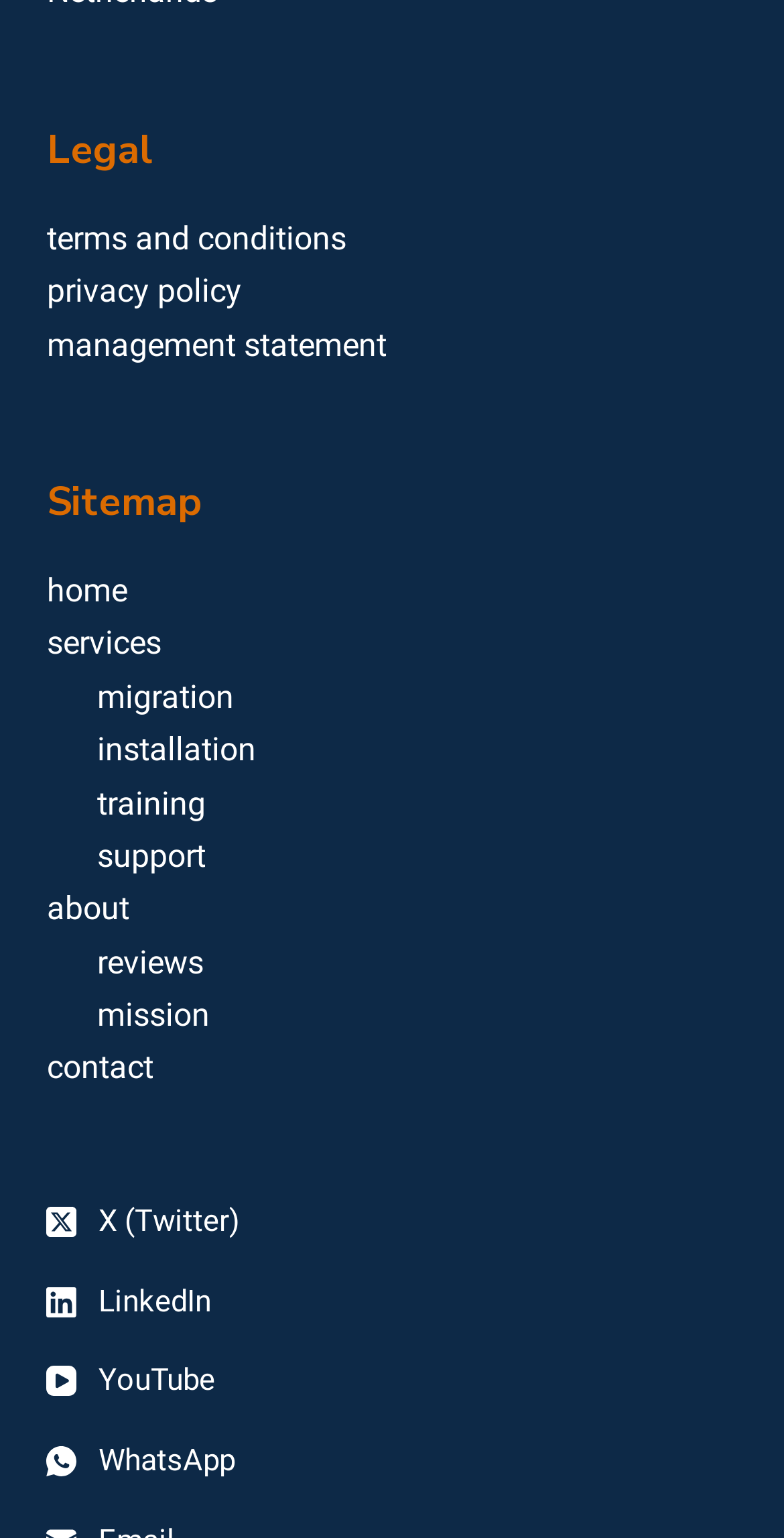Please give a concise answer to this question using a single word or phrase: 
What is the second link under the 'Sitemap' heading?

services